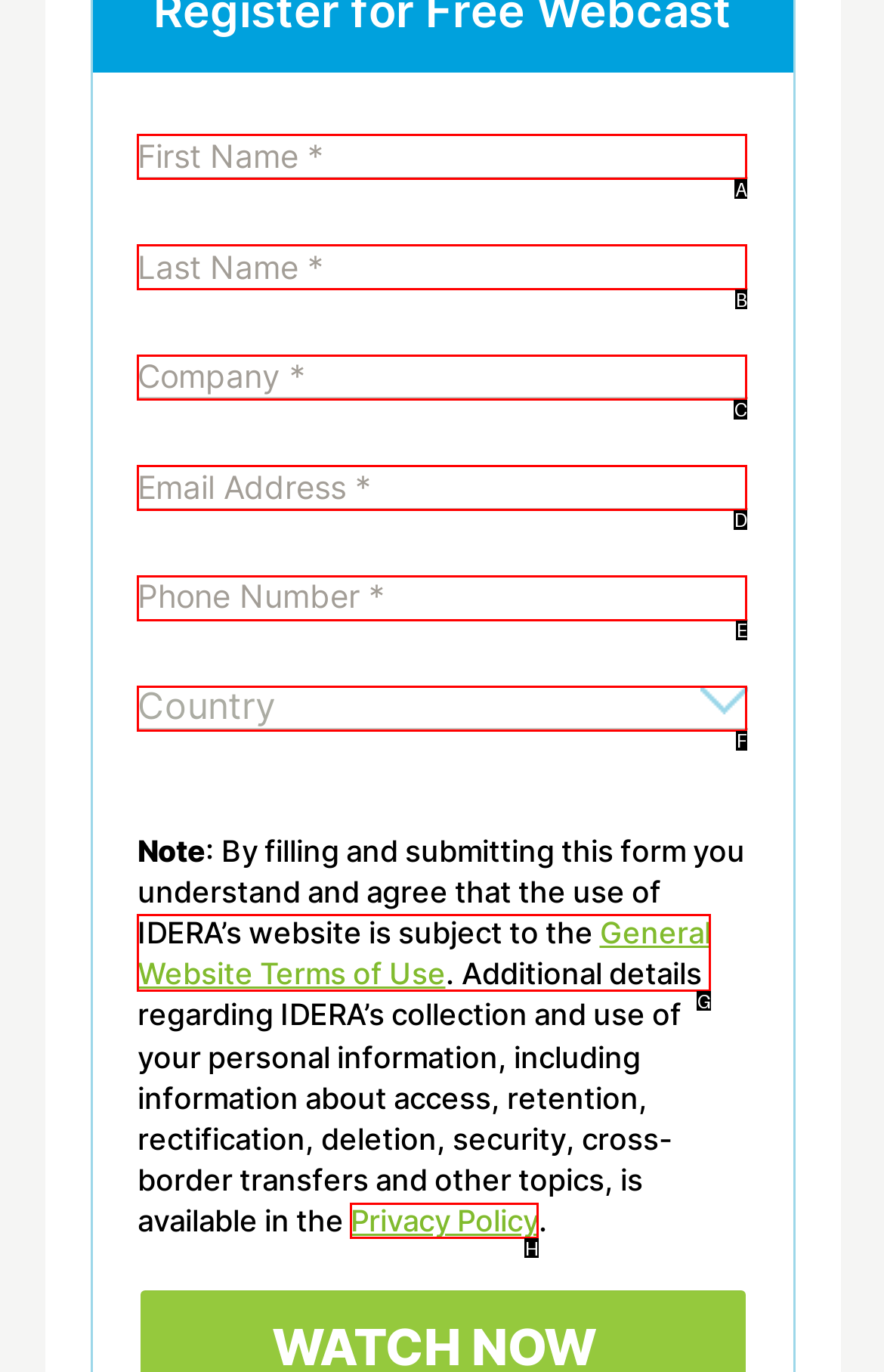Point out the HTML element I should click to achieve the following task: Click on the Privacy Policy link Provide the letter of the selected option from the choices.

H